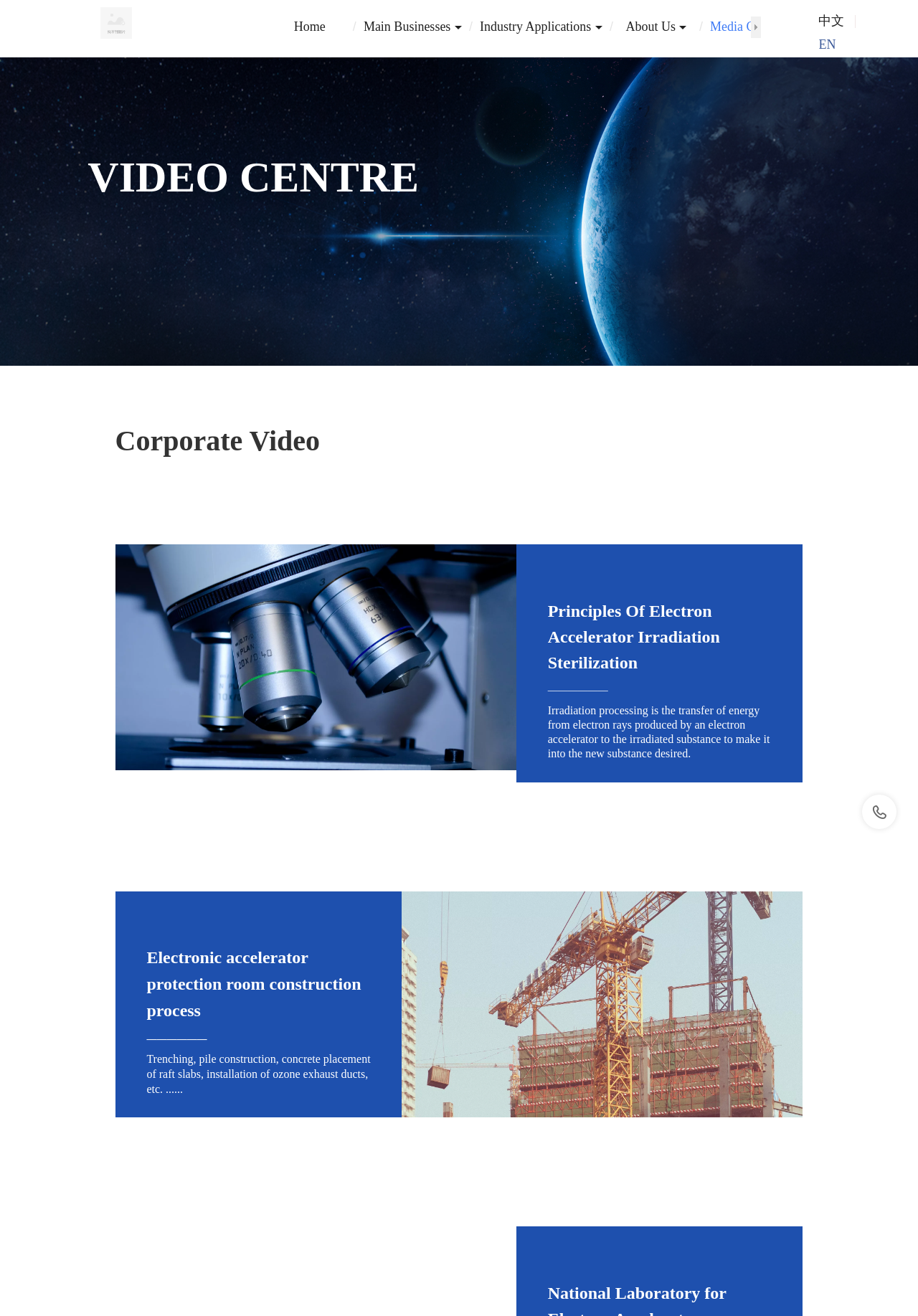Predict the bounding box coordinates of the UI element that matches this description: "parent_node: VIDEO CENTRE". The coordinates should be in the format [left, top, right, bottom] with each value between 0 and 1.

[0.0, 0.043, 1.0, 0.278]